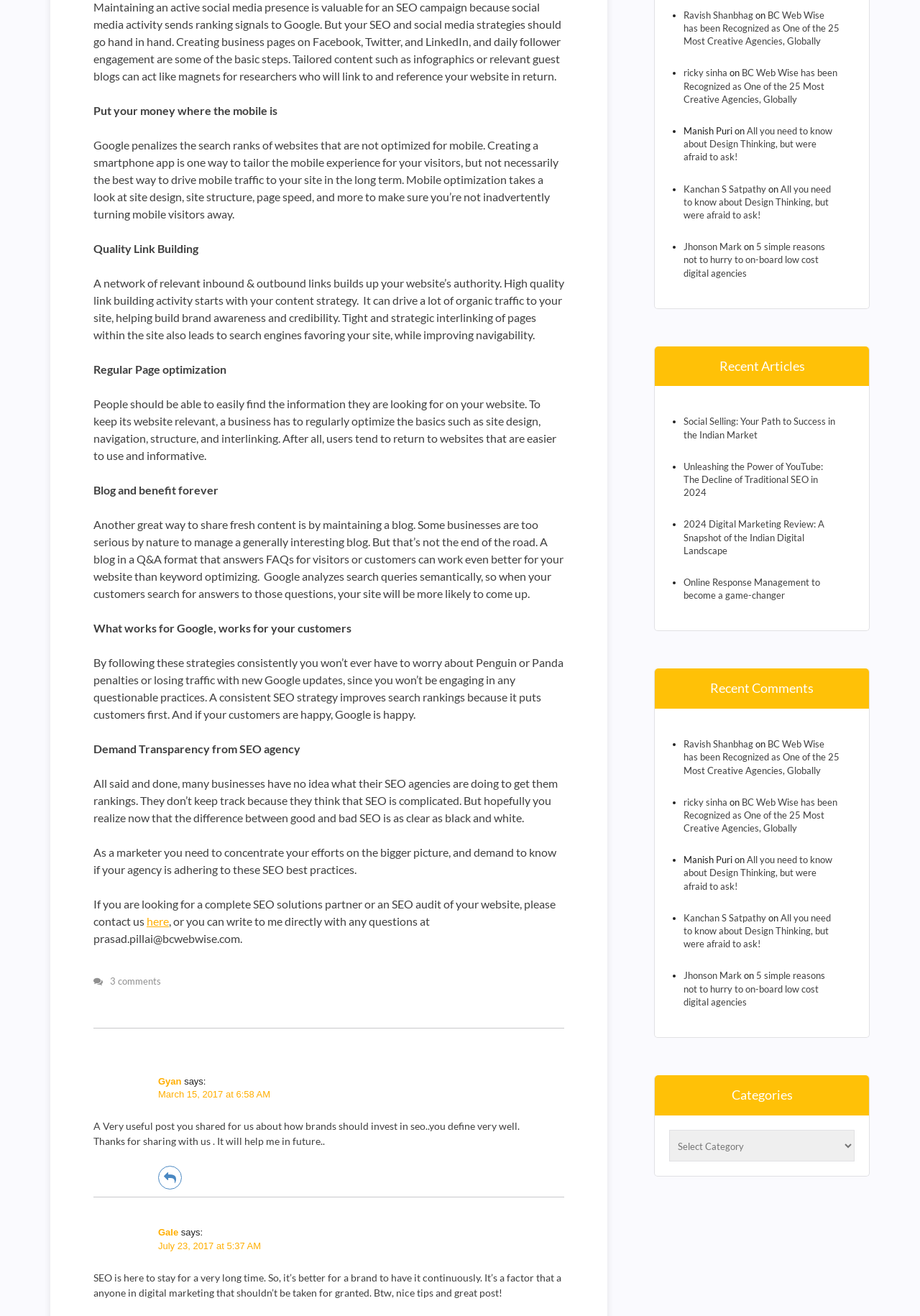Find the bounding box coordinates of the element you need to click on to perform this action: 'Click on 'here' to contact for SEO solutions'. The coordinates should be represented by four float values between 0 and 1, in the format [left, top, right, bottom].

[0.159, 0.694, 0.184, 0.705]